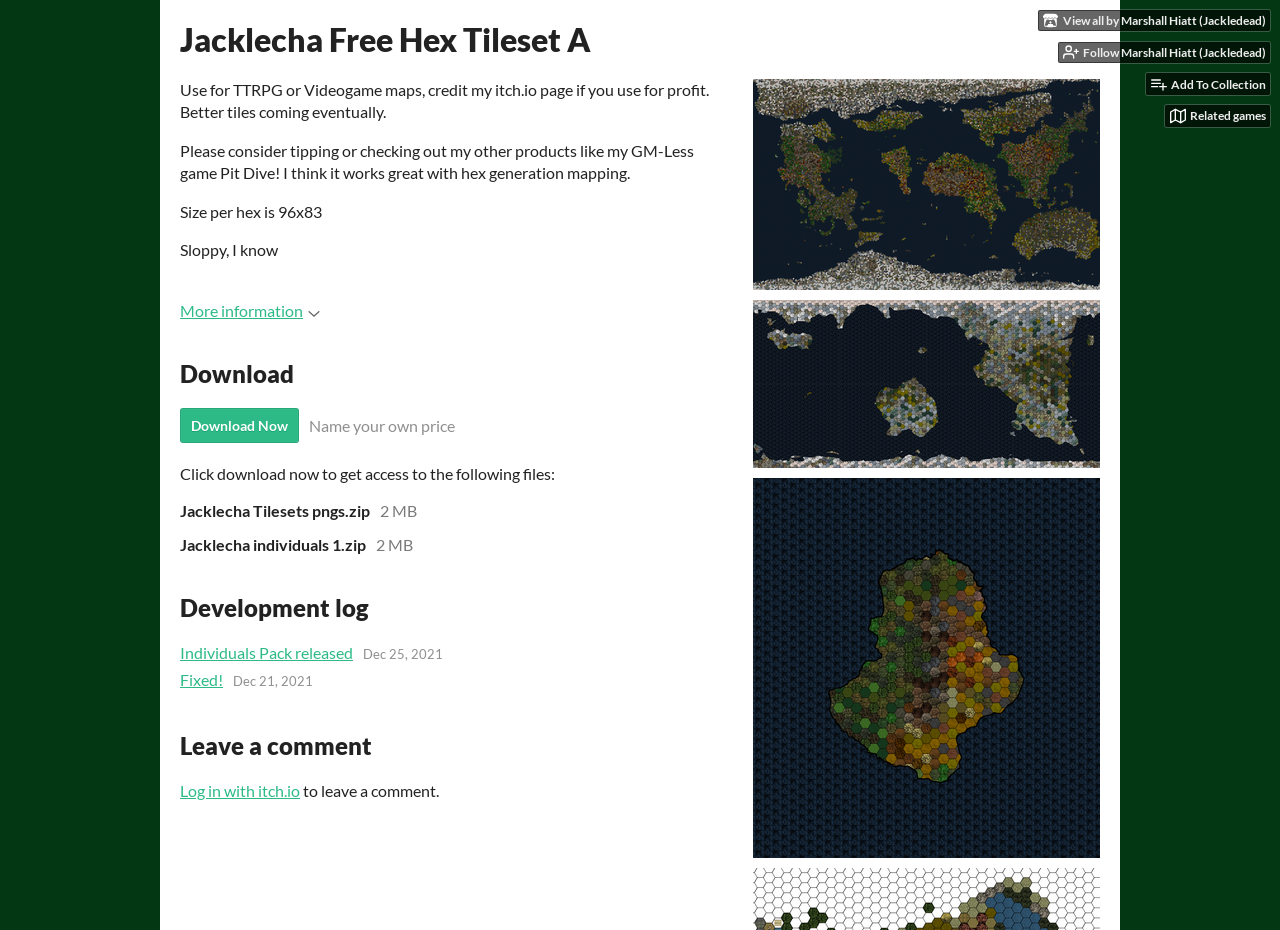What is the author's request for users who use the tileset for profit?
Respond to the question with a well-detailed and thorough answer.

I found the answer by reading the StaticText element that says 'Use for TTRPG or Videogame maps, credit my itch.io page if you use for profit.' which is located at the top of the webpage.